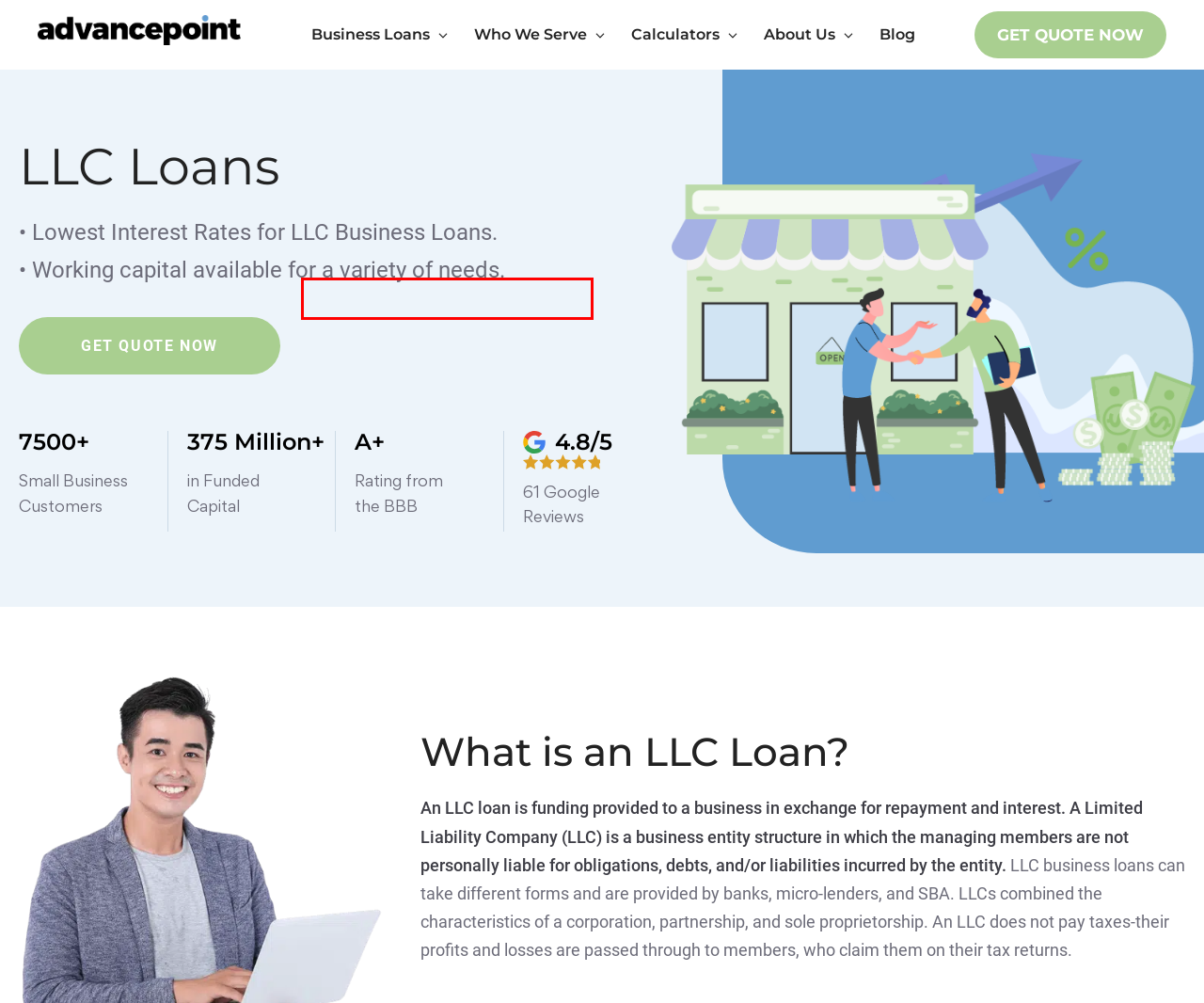Observe the provided screenshot of a webpage that has a red rectangle bounding box. Determine the webpage description that best matches the new webpage after clicking the element inside the red bounding box. Here are the candidates:
A. E-Commerce Business Loans | Financing for Online Sellers
B. Equipment Financing & Business Equipment Loans
C. Locations | Advancepoint Capital
D. Purchase Order Financing & Funding | Up to $500K
E. Small Business Loans in Philadelphia, PA | Low Interest Rates
F. Invoice Factoring | Financing Invoices Same Day
G. Business Line of Credit | Same Day Funding
H. SBA Business Loans | Apply For The SBA 7(a) Loan

F